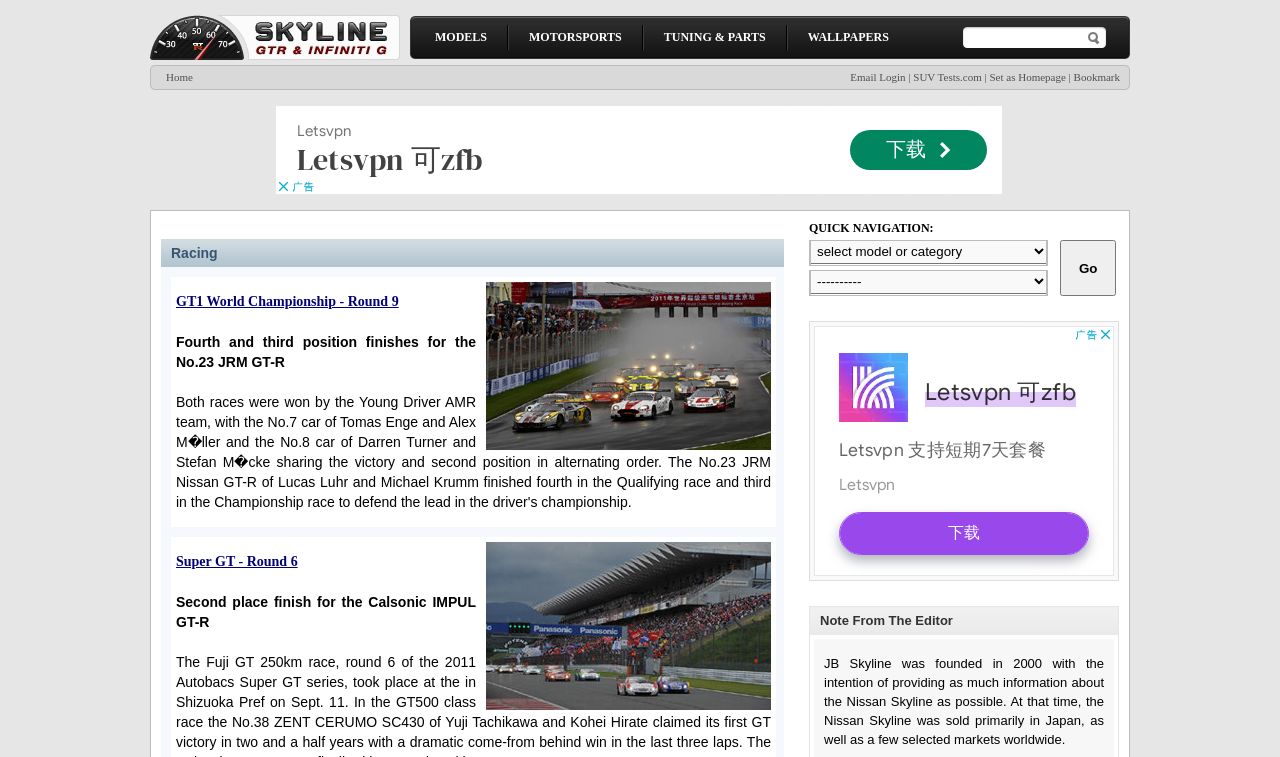How many main categories are listed in the top navigation bar?
Identify the answer in the screenshot and reply with a single word or phrase.

4